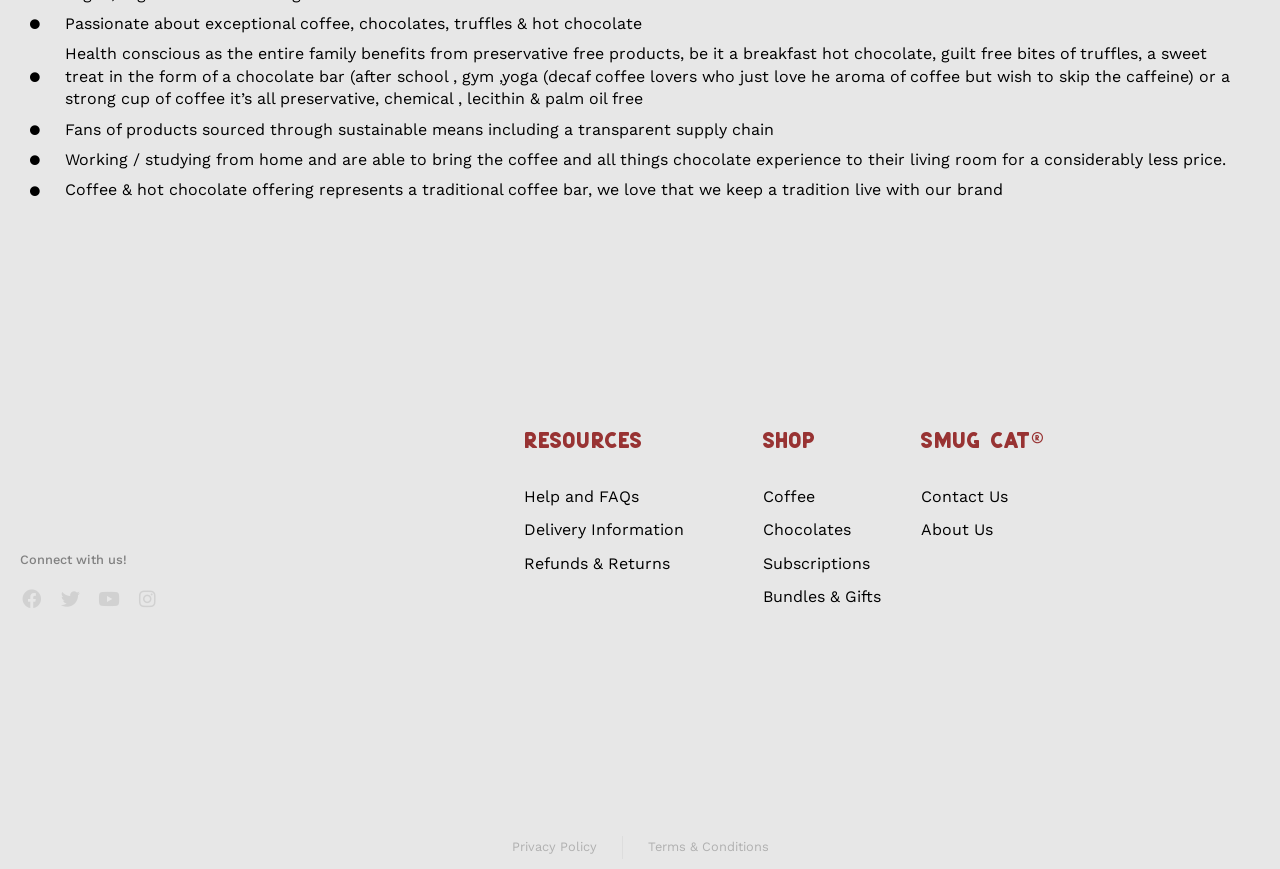What is the brand name mentioned on the webpage?
Based on the screenshot, provide a one-word or short-phrase response.

Smug Cat